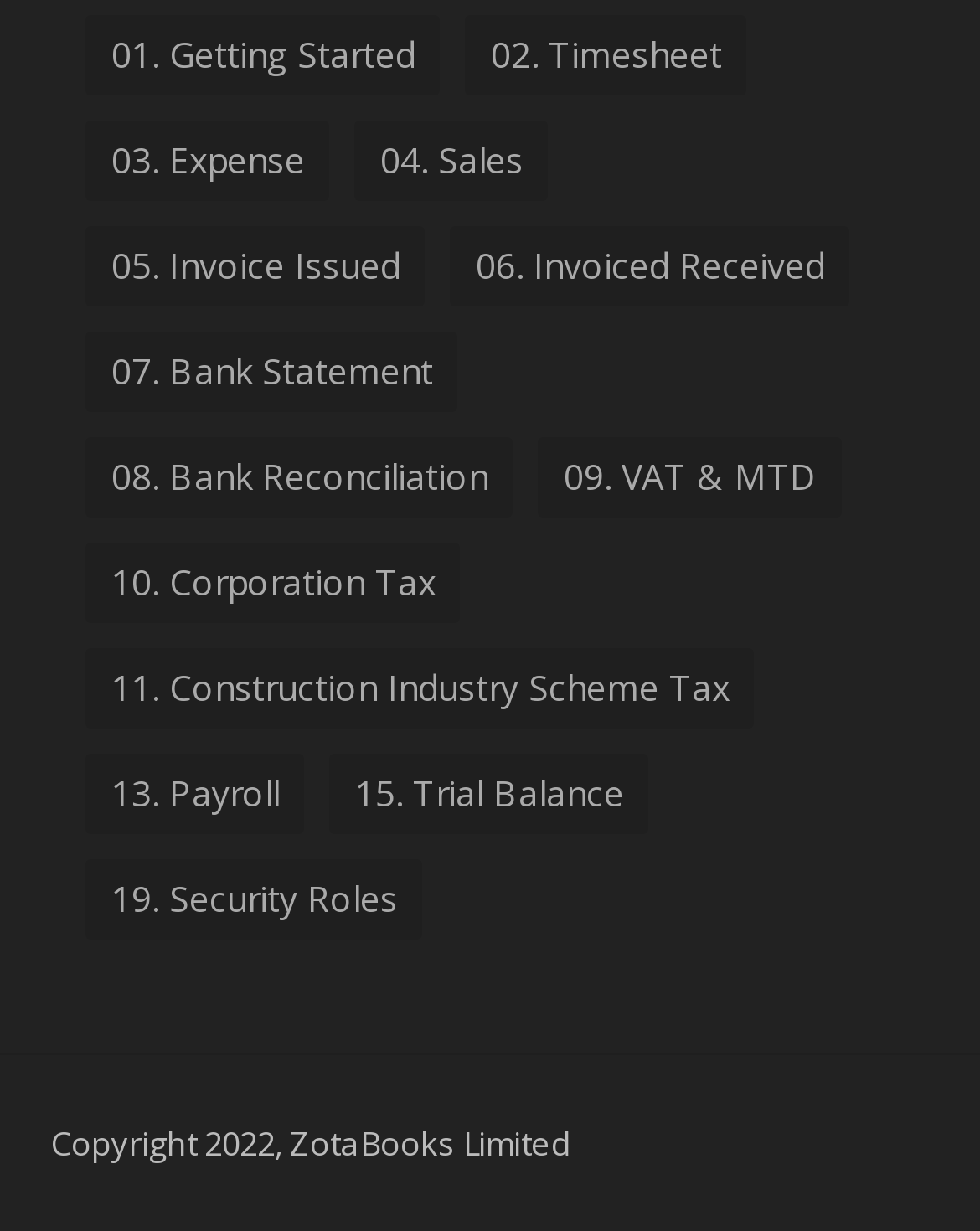Give a one-word or short phrase answer to this question: 
How many links are on the webpage?

15